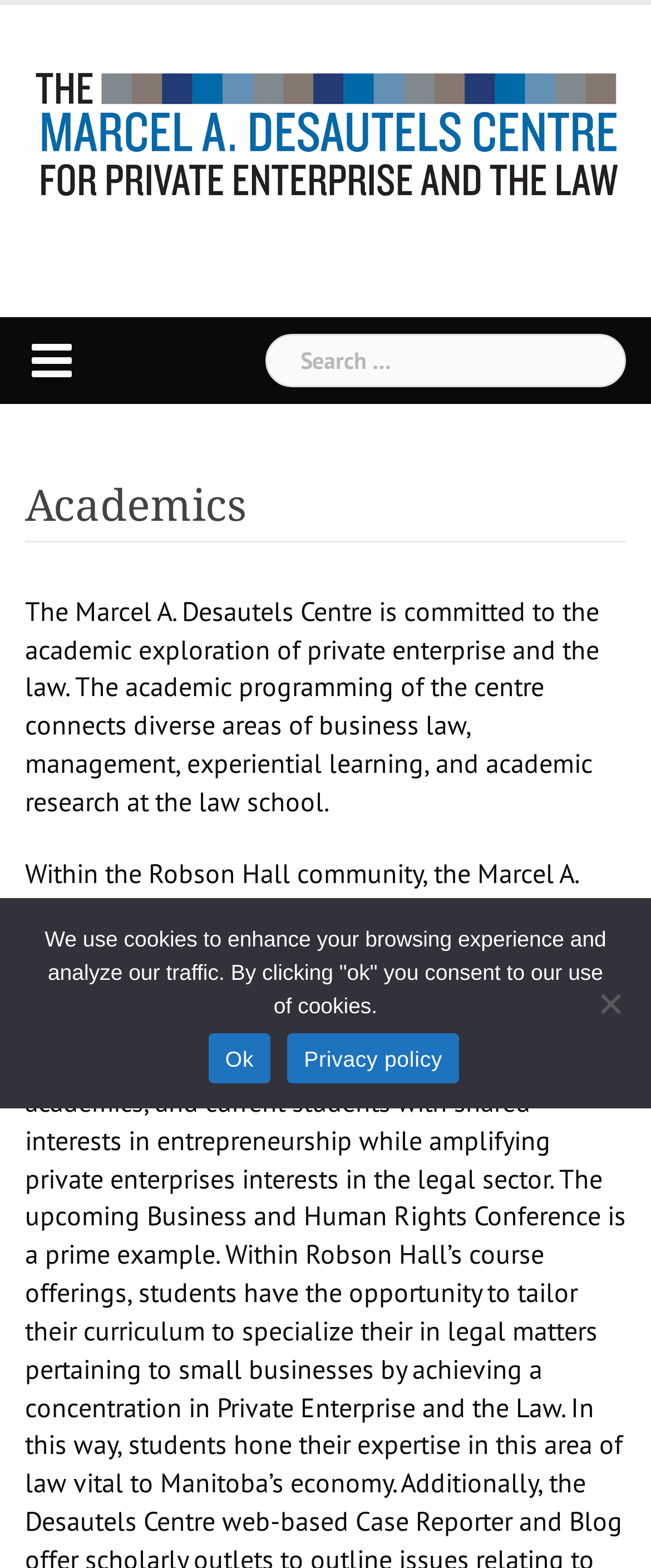Carefully examine the image and provide an in-depth answer to the question: What is the centre committed to?

I found the answer by reading the static text element that describes the centre's commitment, which is located below the heading 'Academics'.